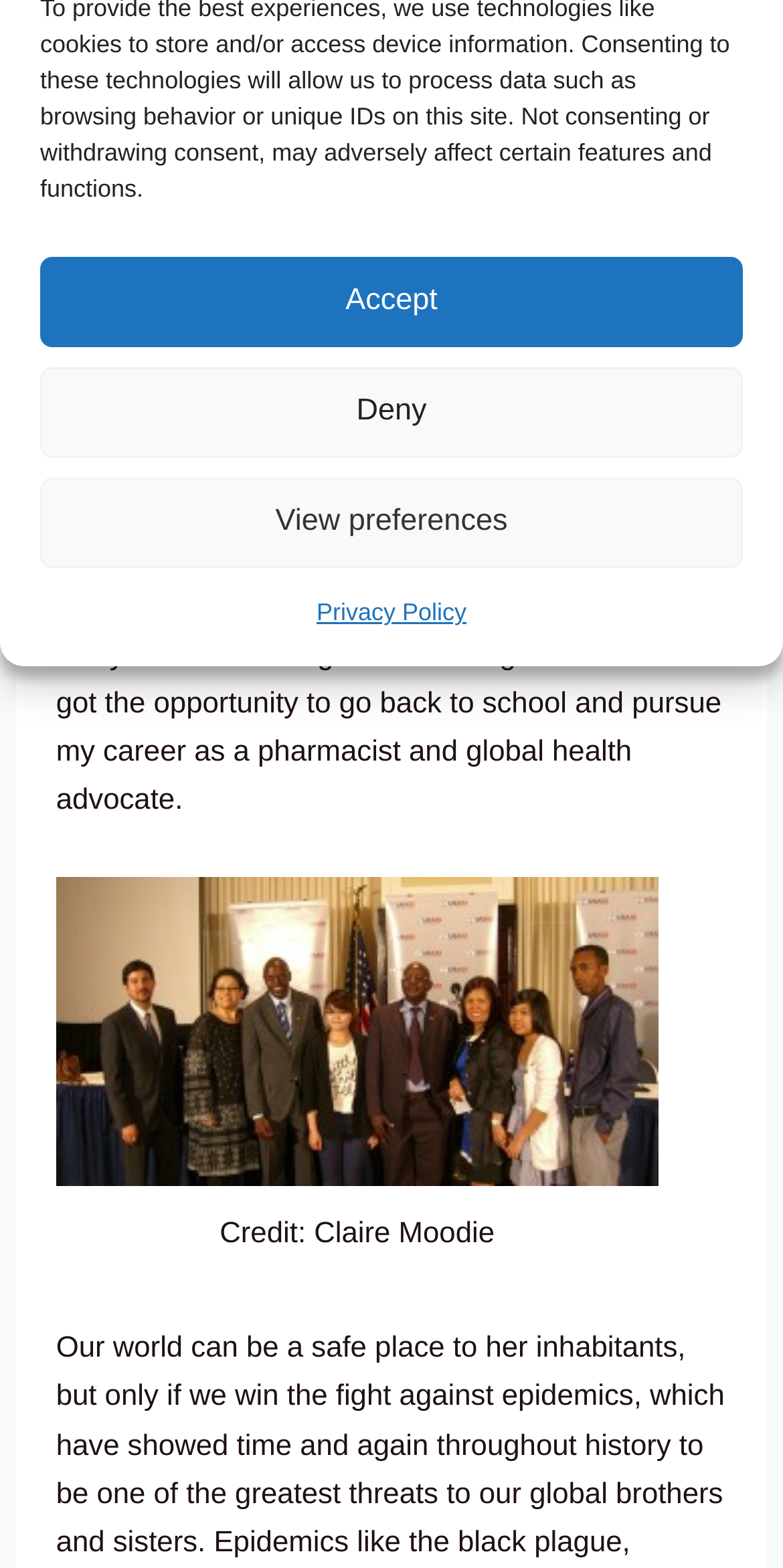Using the provided element description: "View preferences", determine the bounding box coordinates of the corresponding UI element in the screenshot.

[0.051, 0.305, 0.949, 0.362]